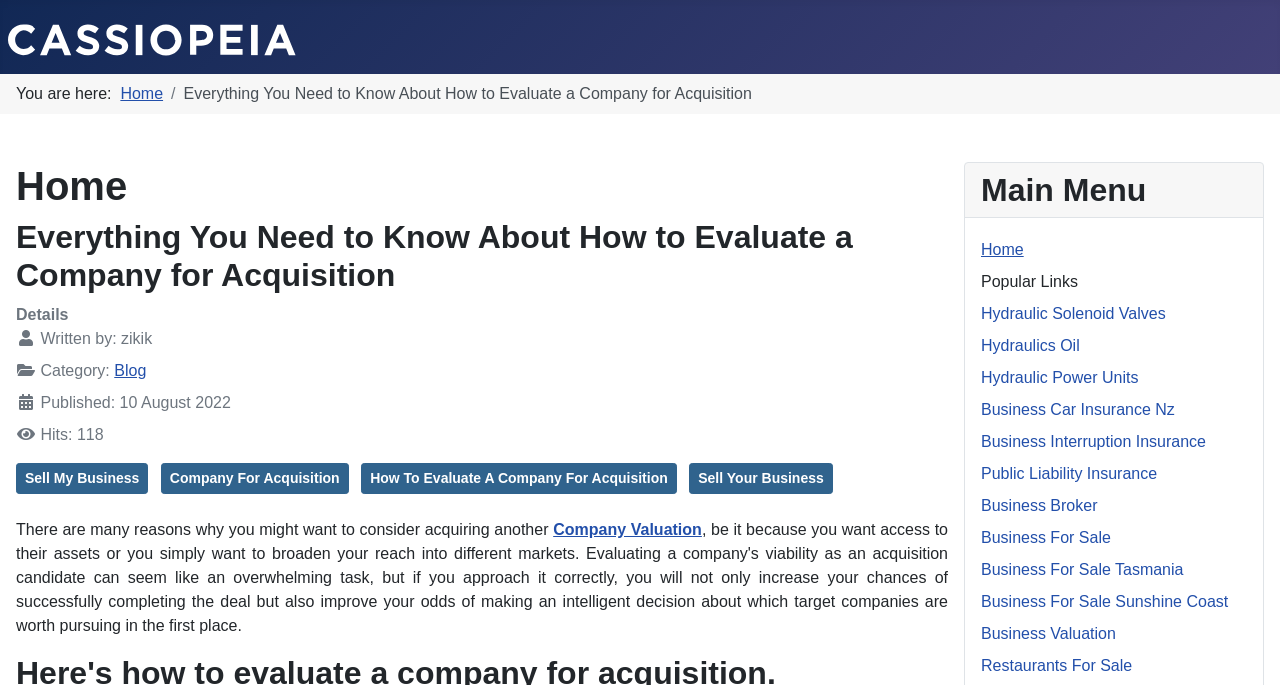Offer a detailed account of what is visible on the webpage.

The webpage is about a business blog, specifically focused on evaluating a company for acquisition. At the top left, there is a link to "Business Blog" accompanied by an image. Below this, there is a navigation menu with a breadcrumb trail showing the current page's location. The title of the page, "Everything You Need to Know About How to Evaluate a Company for Acquisition", is prominently displayed.

On the left side, there is a description list that provides details about the article, including the author, category, publication date, and number of hits. Below this, there are several links to related topics, such as "Sell My Business", "Company For Acquisition", and "How To Evaluate A Company For Acquisition".

The main content of the page starts with a paragraph of text that discusses the reasons for considering acquiring another company. There is also a link to "Company Valuation" within this text.

On the right side, there is a menu labeled "Main Menu" with links to various topics, including "Home", "Hydraulic Solenoid Valves", "Business Car Insurance Nz", and "Business Valuation", among others. These links are grouped under a heading "Popular Links".